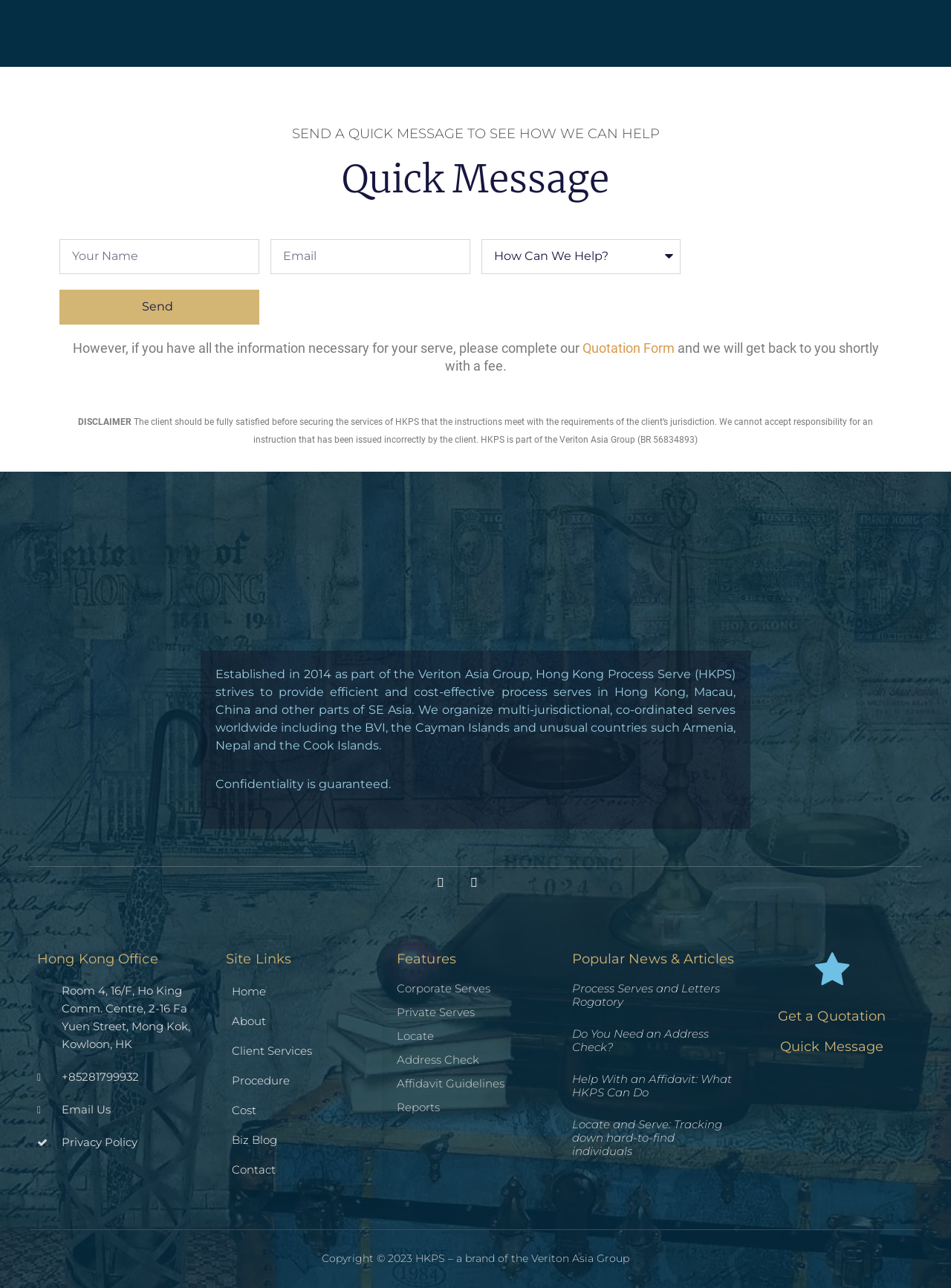Given the element description, predict the bounding box coordinates in the format (top-left x, top-left y, bottom-right x, bottom-right y). Make sure all values are between 0 and 1. Here is the element description: Process Serves and Letters Rogatory

[0.601, 0.762, 0.757, 0.783]